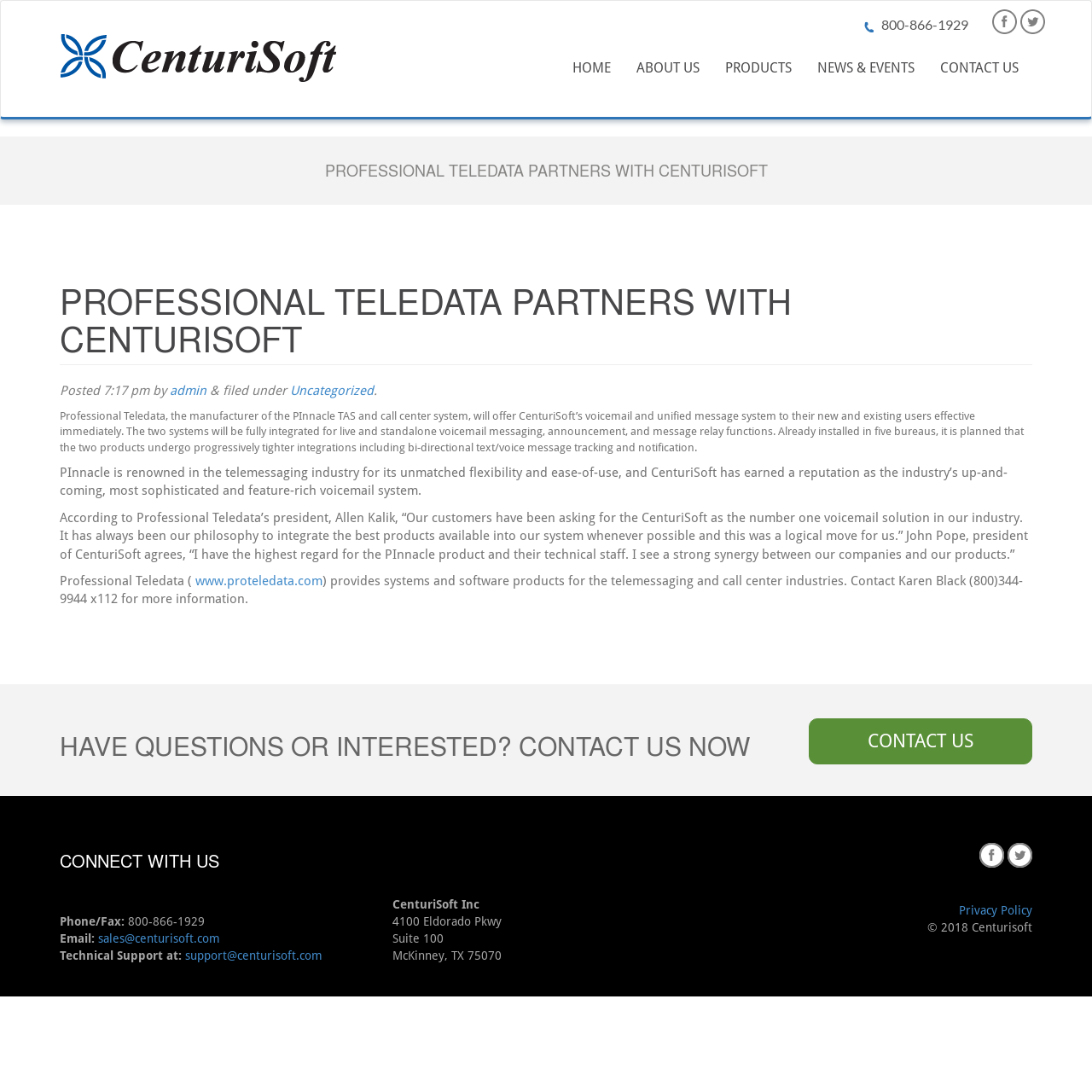Refer to the image and provide an in-depth answer to the question:
What is the name of the product offered by Professional Teledata?

I found the name of the product by reading the article, where it mentions that Professional Teledata is the manufacturer of the PInnacle TAS and call center system.